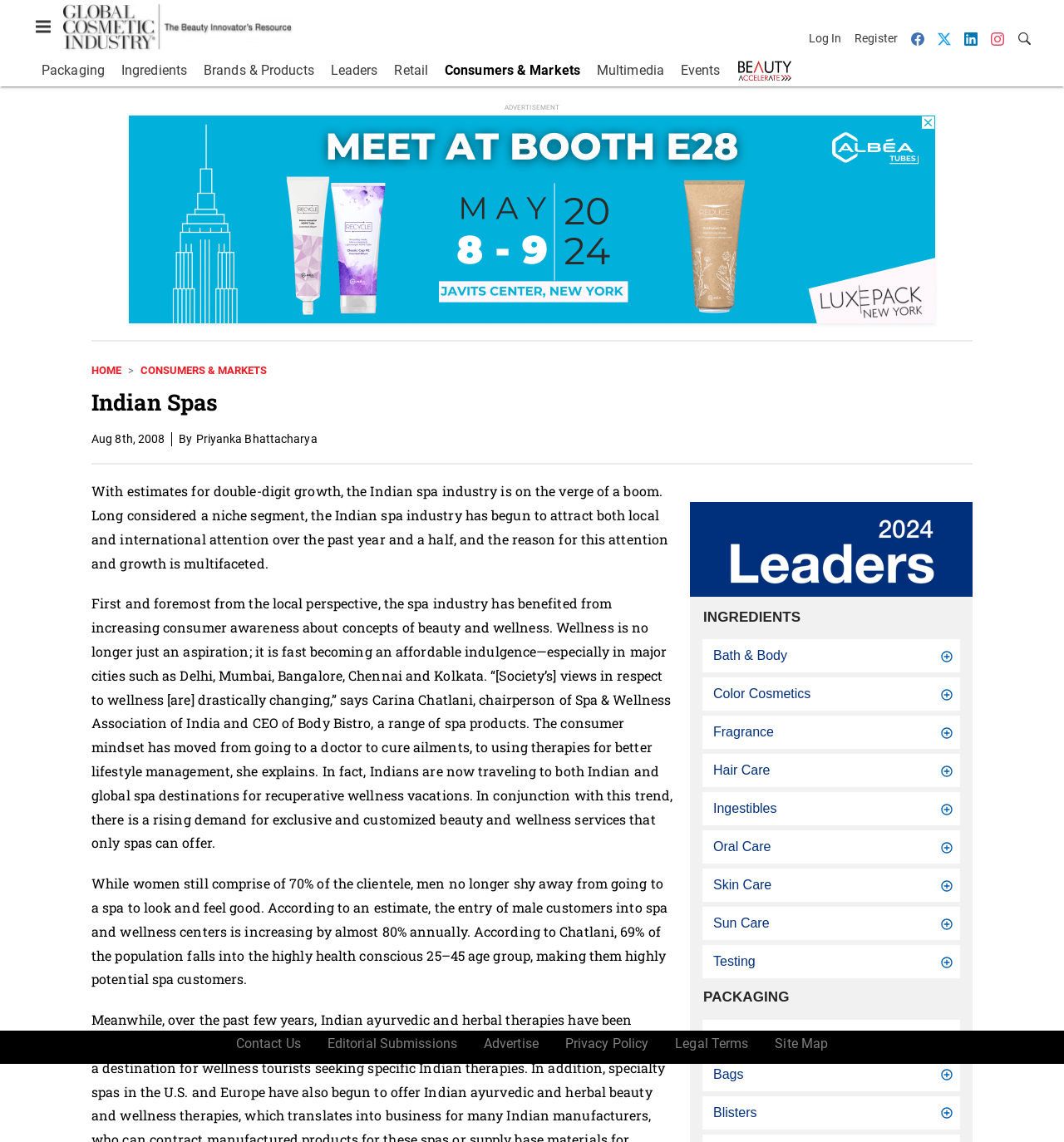Find and indicate the bounding box coordinates of the region you should select to follow the given instruction: "Click on the 'Log In' link".

[0.76, 0.025, 0.797, 0.042]